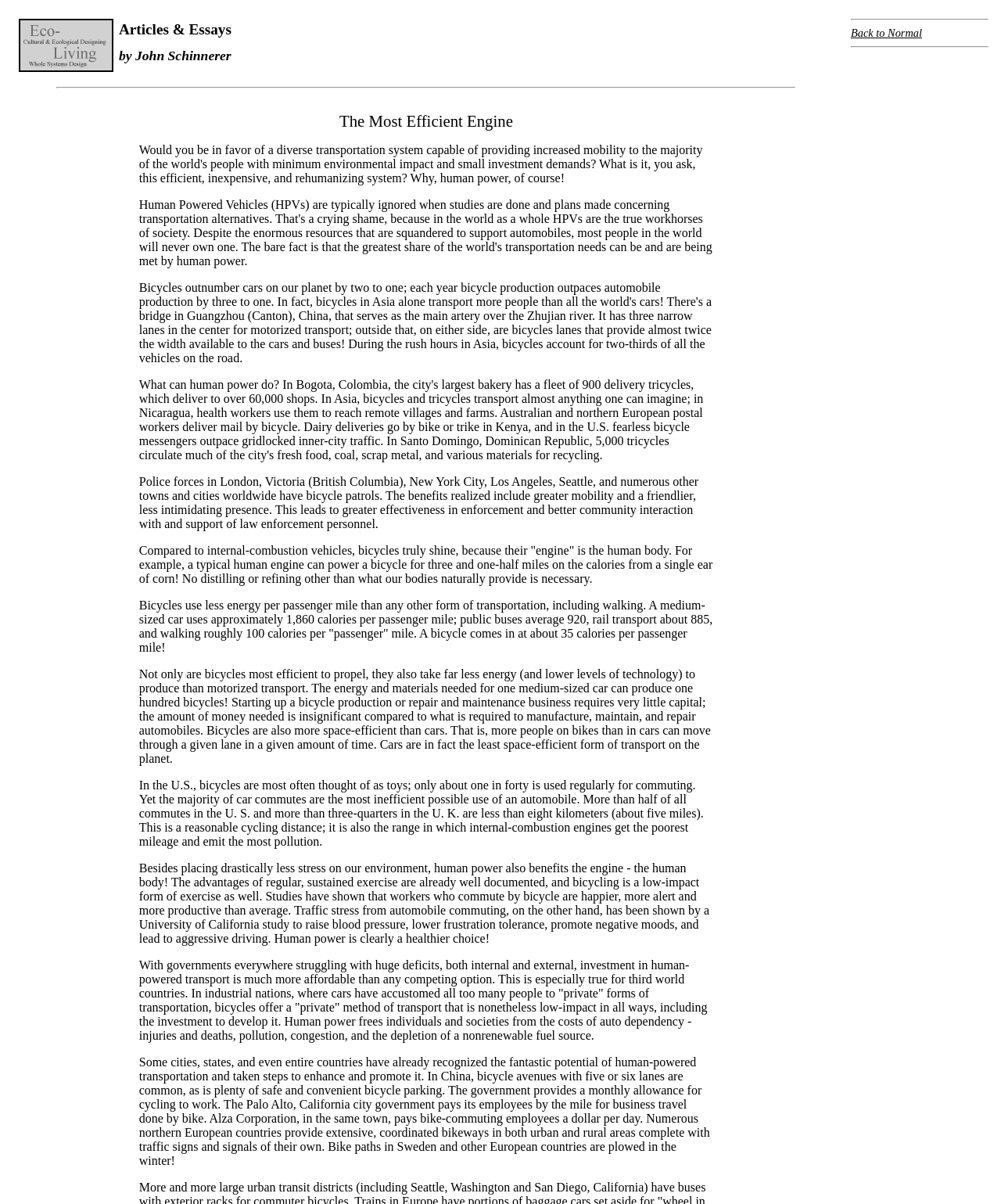What is the purpose of the separator?
From the image, respond with a single word or phrase.

To separate sections